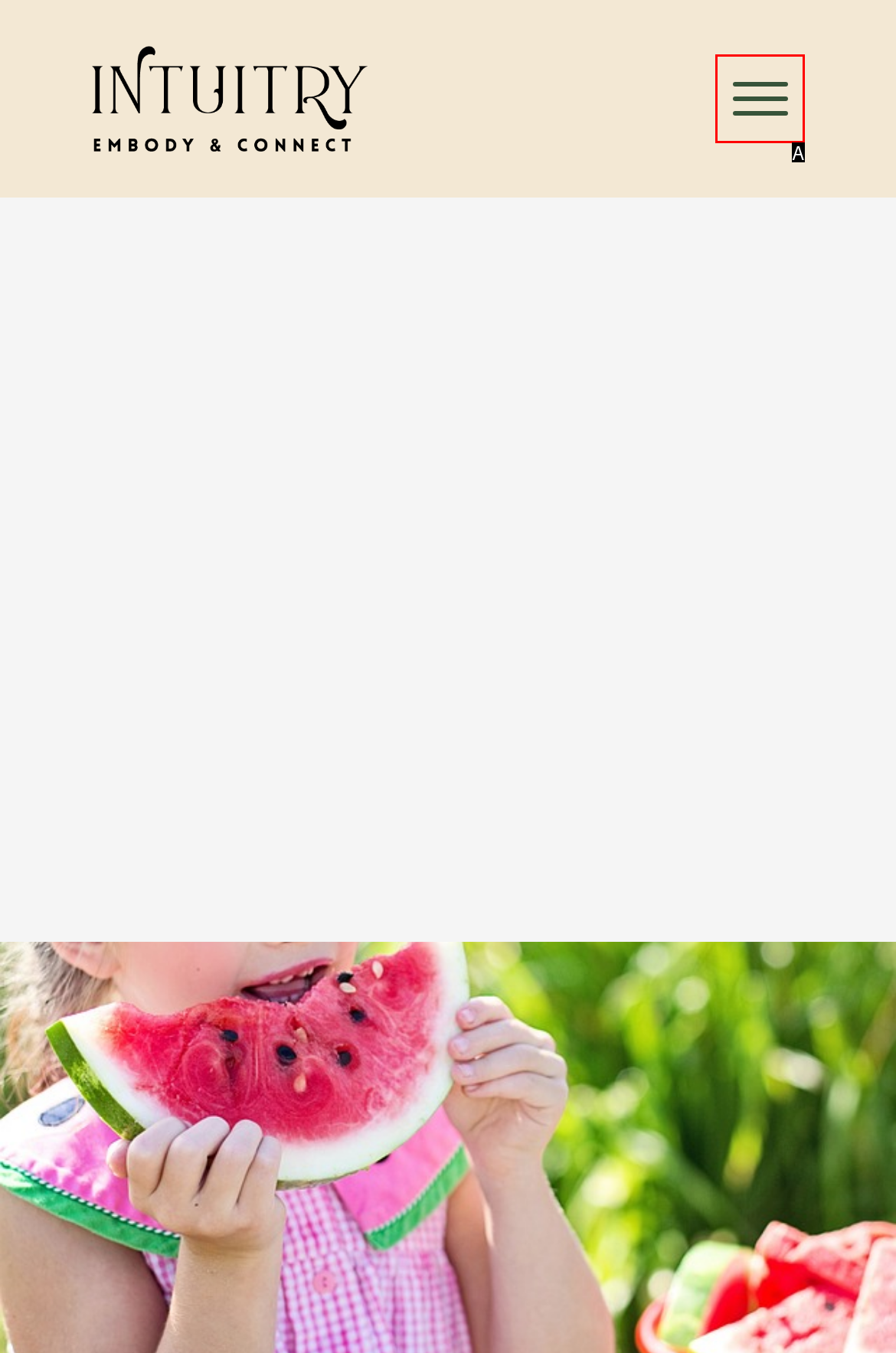Please provide the letter of the UI element that best fits the following description: parent_node: HOME
Respond with the letter from the given choices only.

A